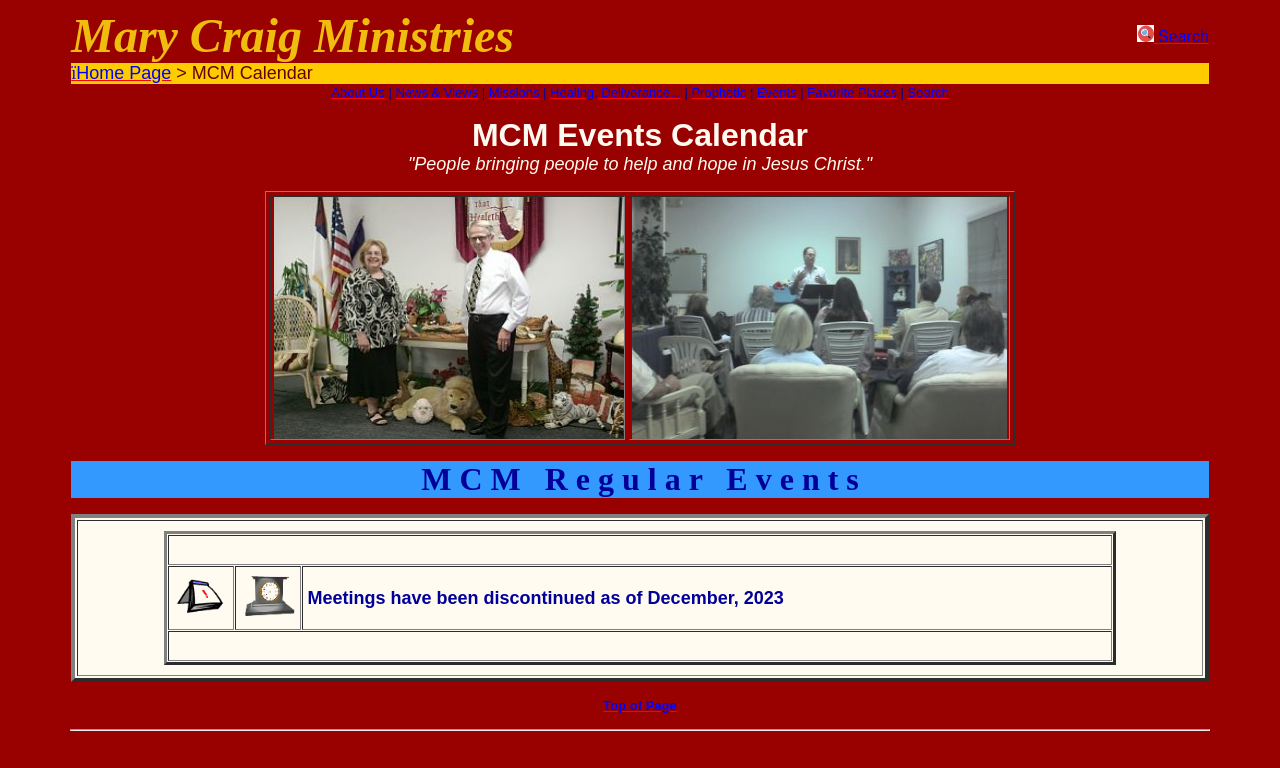Generate a thorough caption that explains the contents of the webpage.

The webpage is for Mary Craig Ministries, specifically showcasing their calendar of events. At the top, there is a header section with a logo and a search bar on the right side, accompanied by a small magnifying glass icon. Below the header, there is a navigation menu with links to various pages, including "About Us", "News & Views", "Missions", and more.

The main content area is divided into two sections. On the left side, there is a table displaying a calendar of events, with each row representing a different event. The table has two columns, with the event name on the left and the event details on the right. There are two images of Craighouse, one on each side of the table.

On the right side, there is a section titled "MCM Regular Events" with a list of events. Below this section, there is another table with three rows, each containing an image and some text. The first row has a calendar icon and the text "Calendar". The second row has a clock icon and the text " Clock". The third row has a message stating that meetings have been discontinued as of December 2023.

At the bottom of the page, there is a link to return to the top of the page. A horizontal separator line is also present at the very bottom of the page.